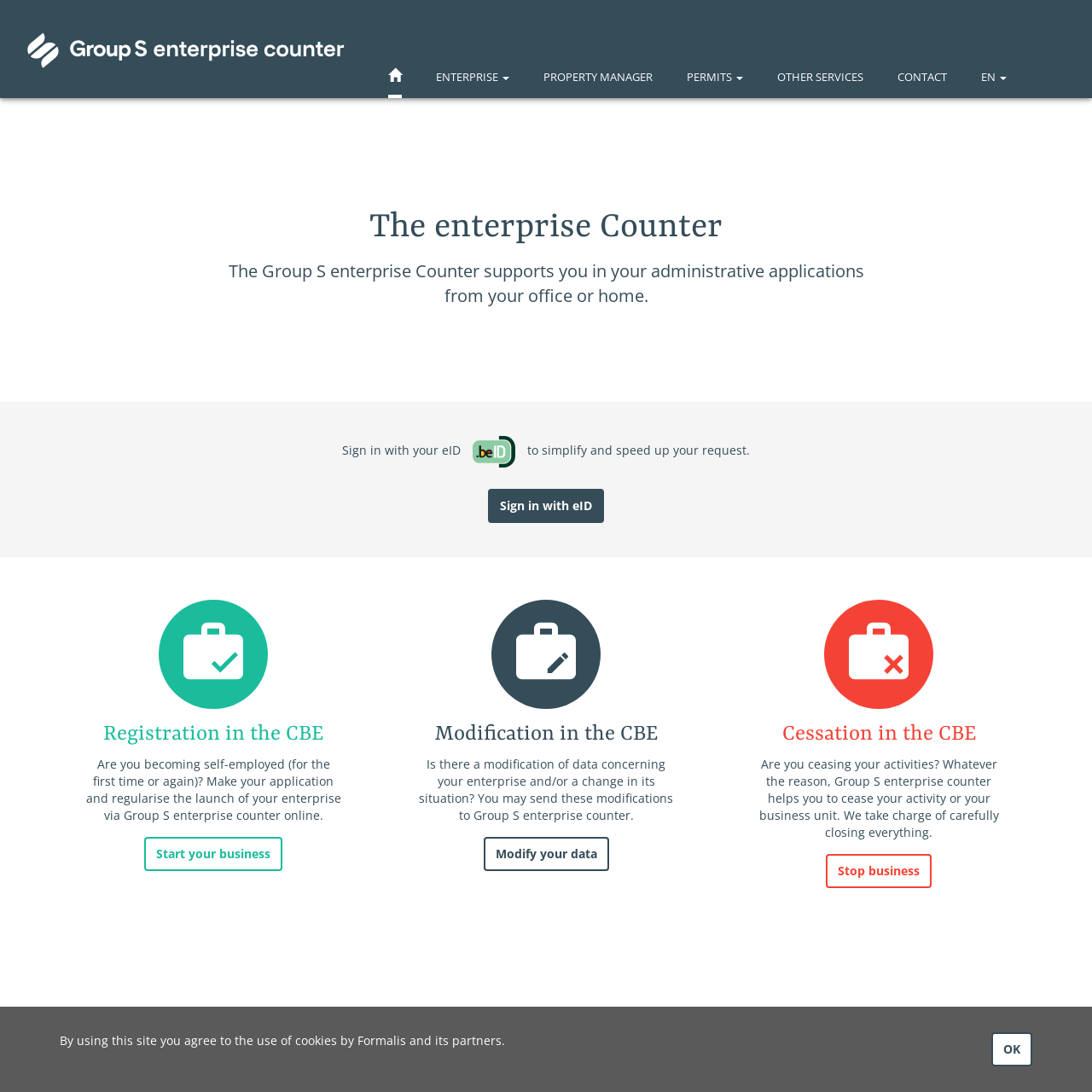For the following element description, predict the bounding box coordinates in the format (top-left x, top-left y, bottom-right x, bottom-right y). All values should be floating point numbers between 0 and 1. Description: Property manager

[0.498, 0.051, 0.598, 0.09]